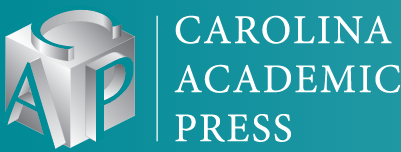Refer to the image and provide an in-depth answer to the question: 
What is the color of the background?

The use of a teal background enhances the visibility of the logo, making it easily recognizable.